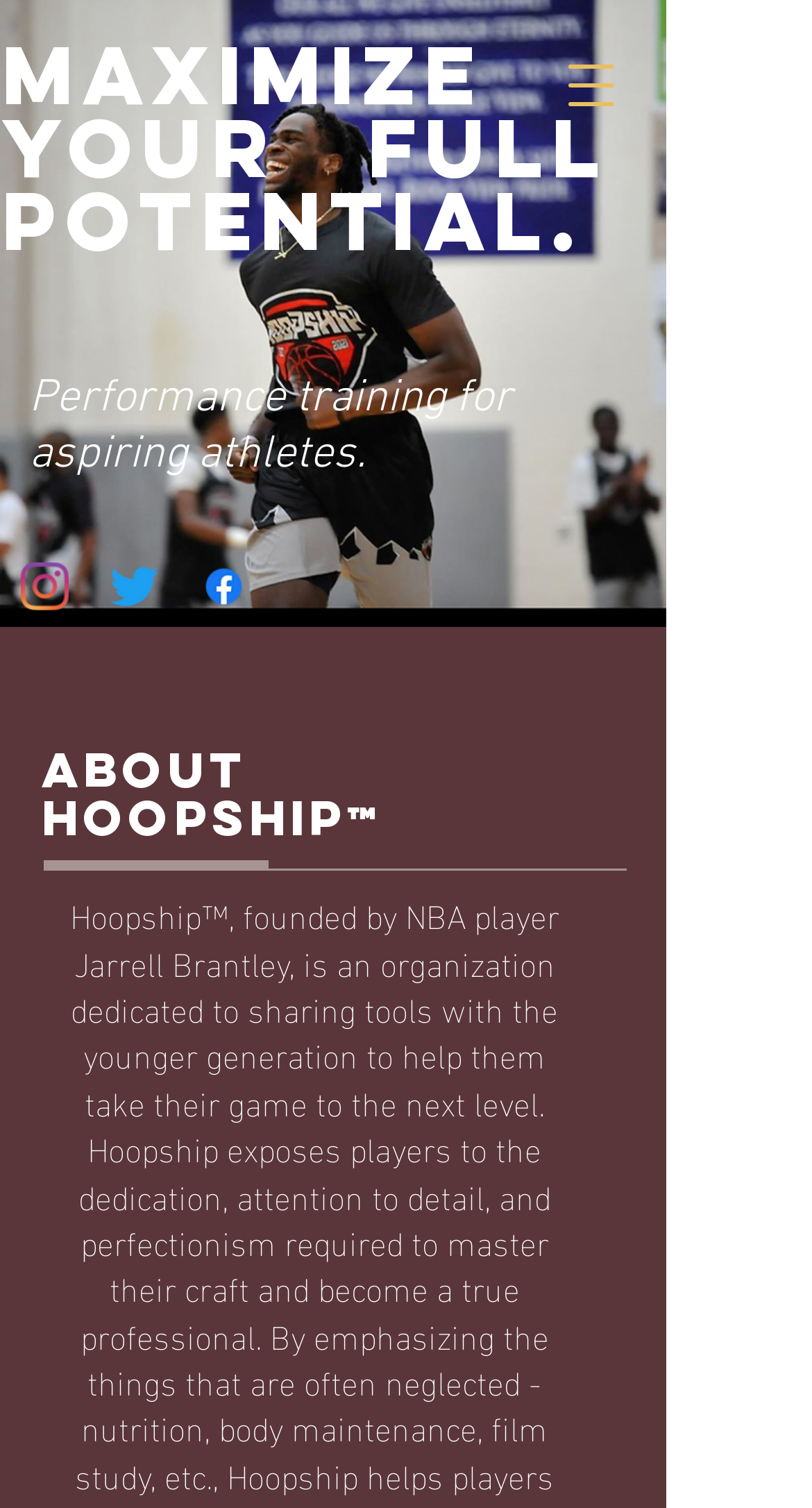What is the purpose of the button at the top right?
Based on the content of the image, thoroughly explain and answer the question.

The button at the top right corner of the webpage has a popup dialog, which suggests that it is used to open a navigation menu. This is a common design pattern in webpages, where a button is used to toggle the visibility of a menu that provides access to various sections of the website.